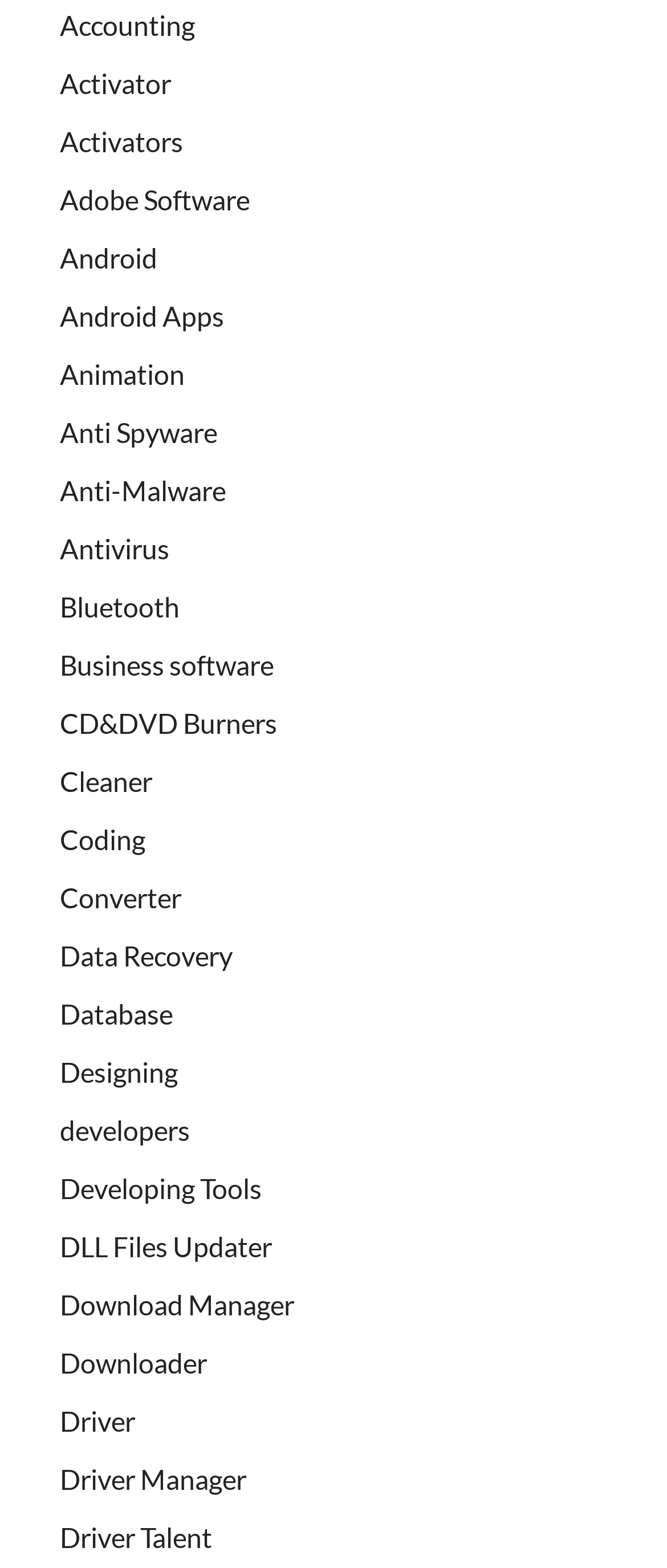Locate the bounding box coordinates of the clickable part needed for the task: "Open Android Apps".

[0.09, 0.19, 0.336, 0.211]